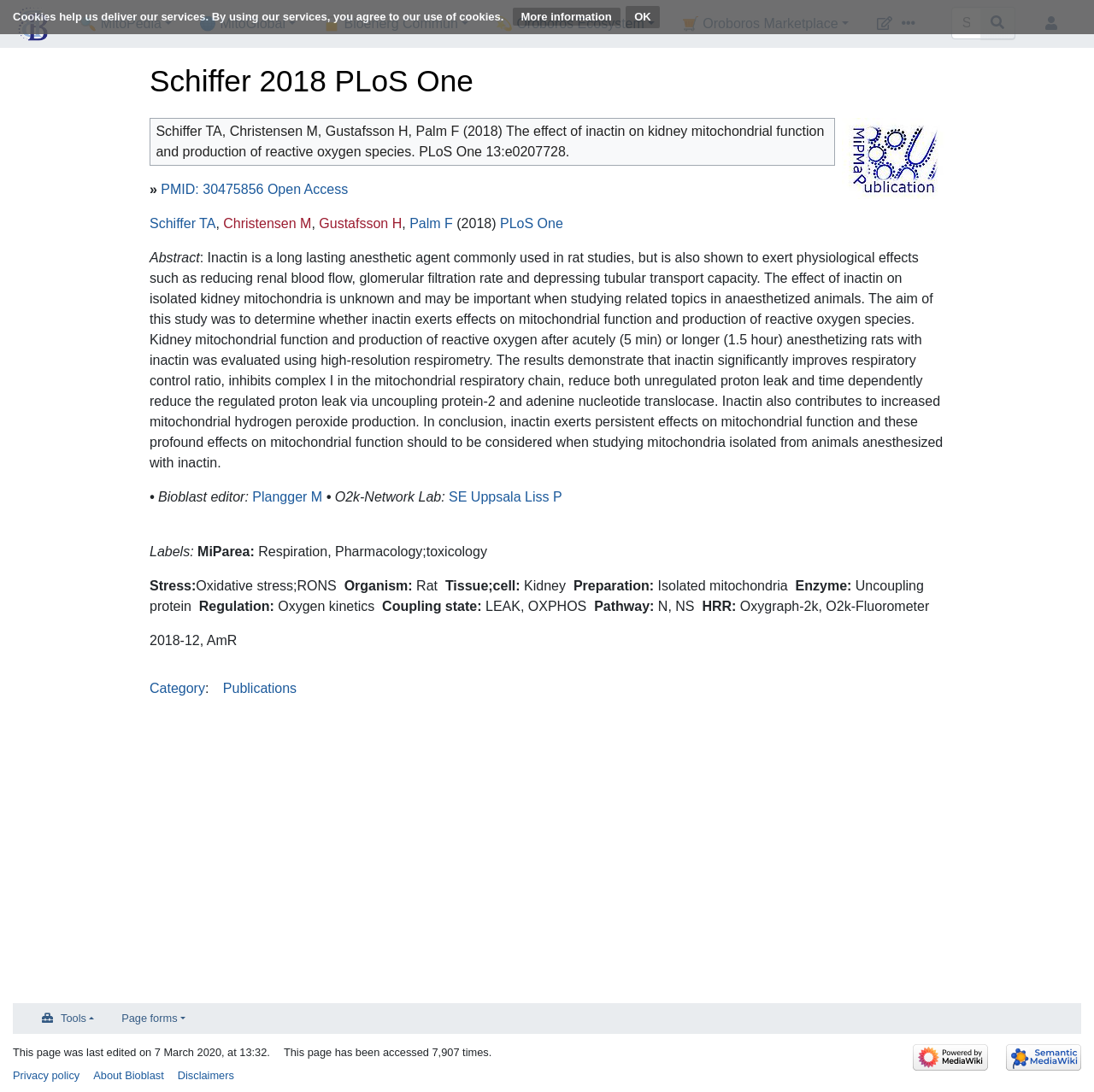Find the bounding box coordinates of the element to click in order to complete the given instruction: "Edit page."

[0.231, 0.448, 0.295, 0.462]